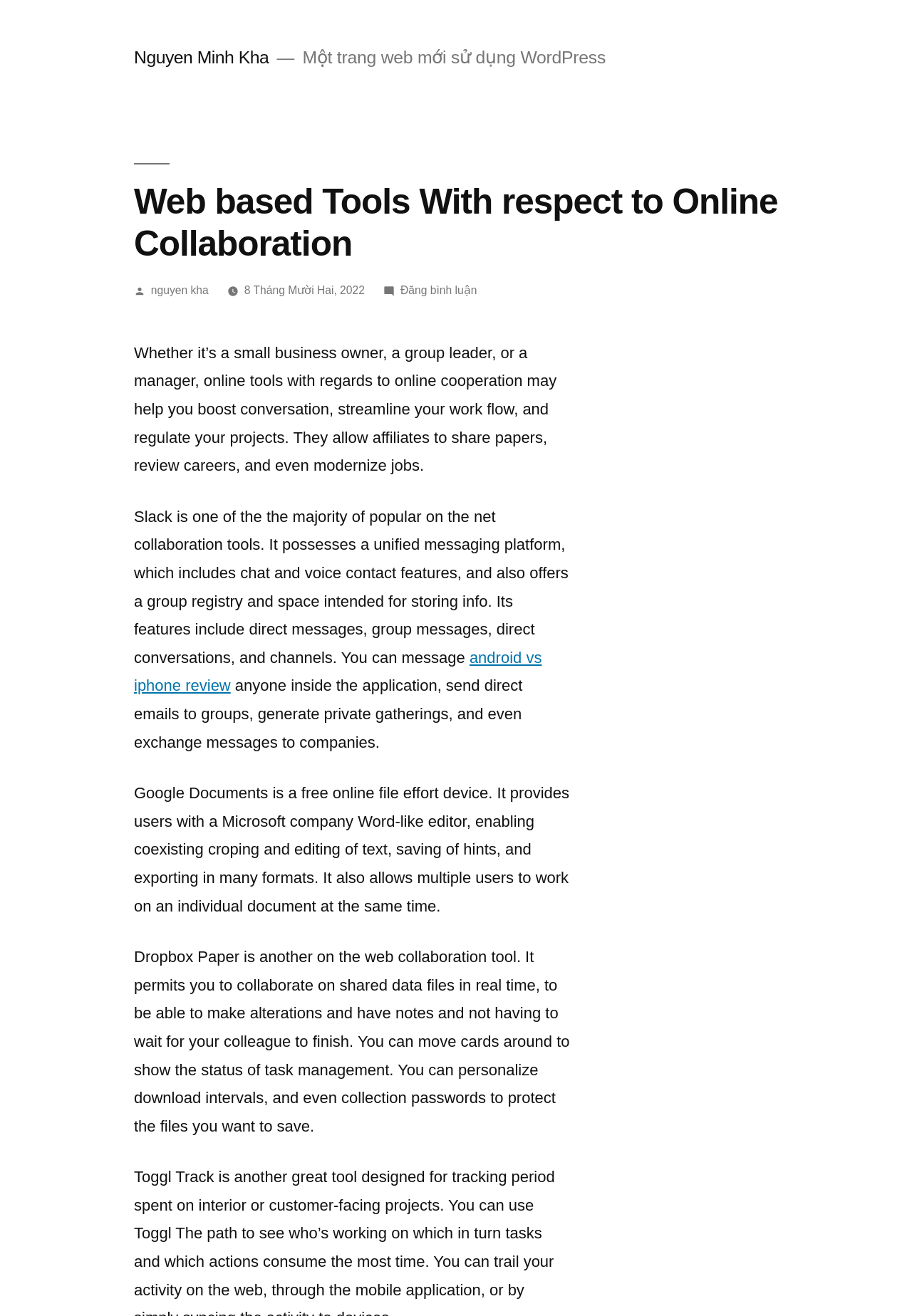What is another online collaboration tool mentioned in the article?
From the image, respond with a single word or phrase.

Google Documents